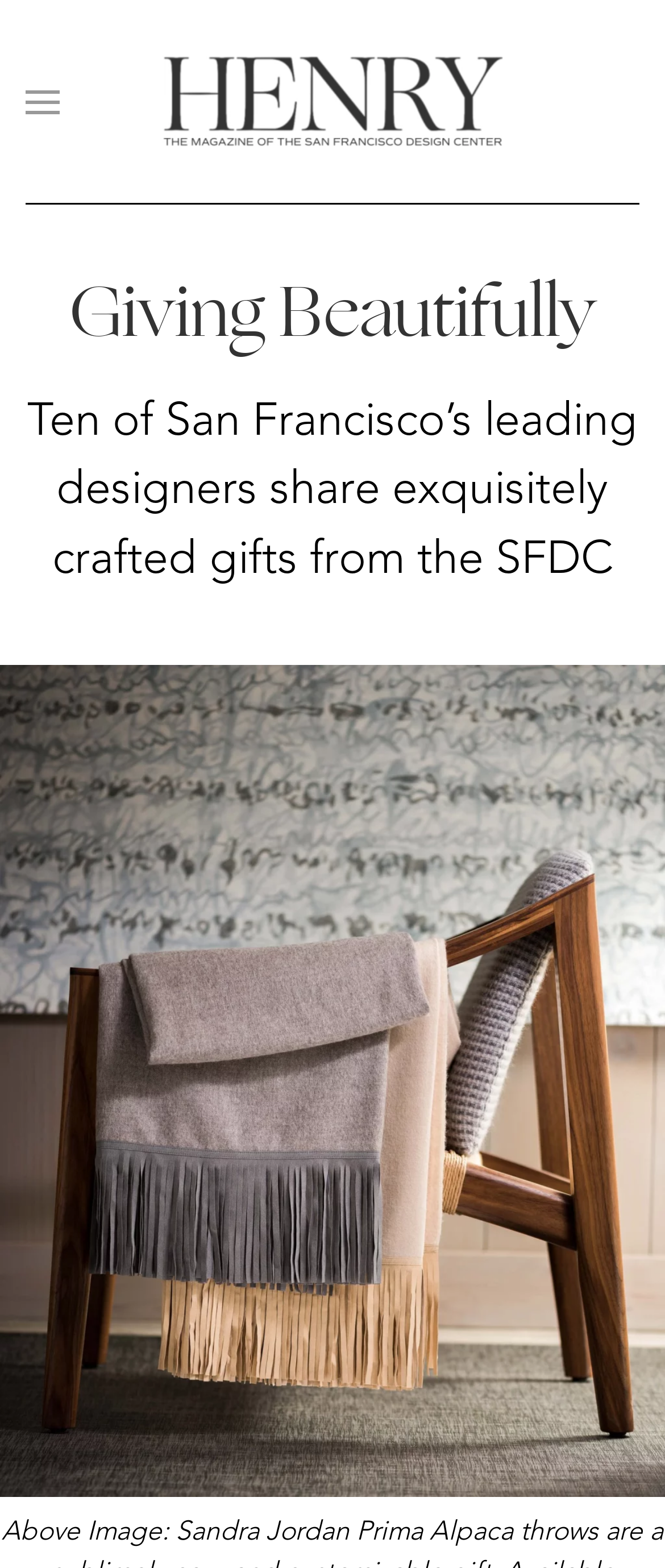Please provide a brief answer to the question using only one word or phrase: 
How many images are on the webpage?

Two